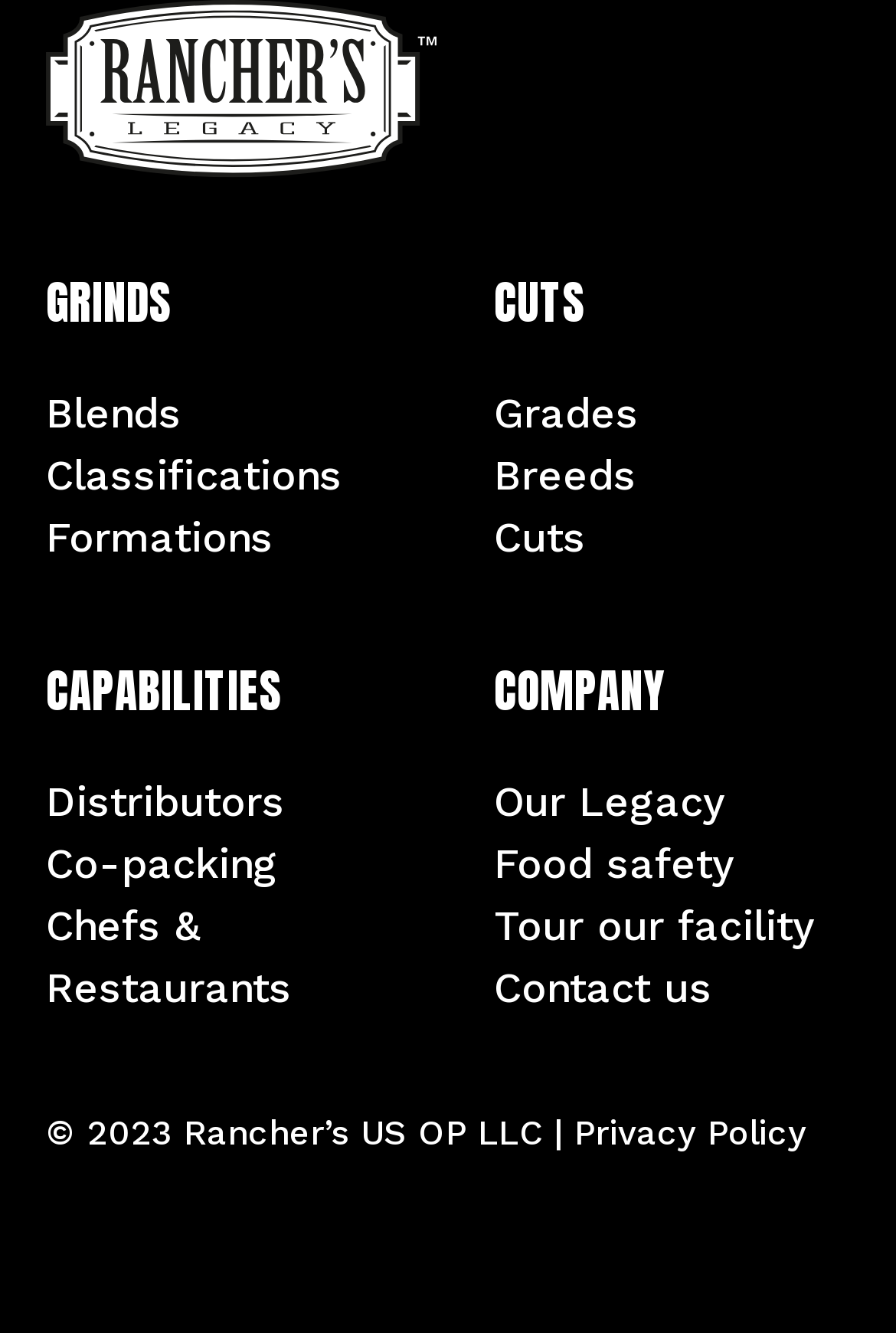What is the company name mentioned on the webpage?
Using the visual information, answer the question in a single word or phrase.

Rancher’s US OP LLC